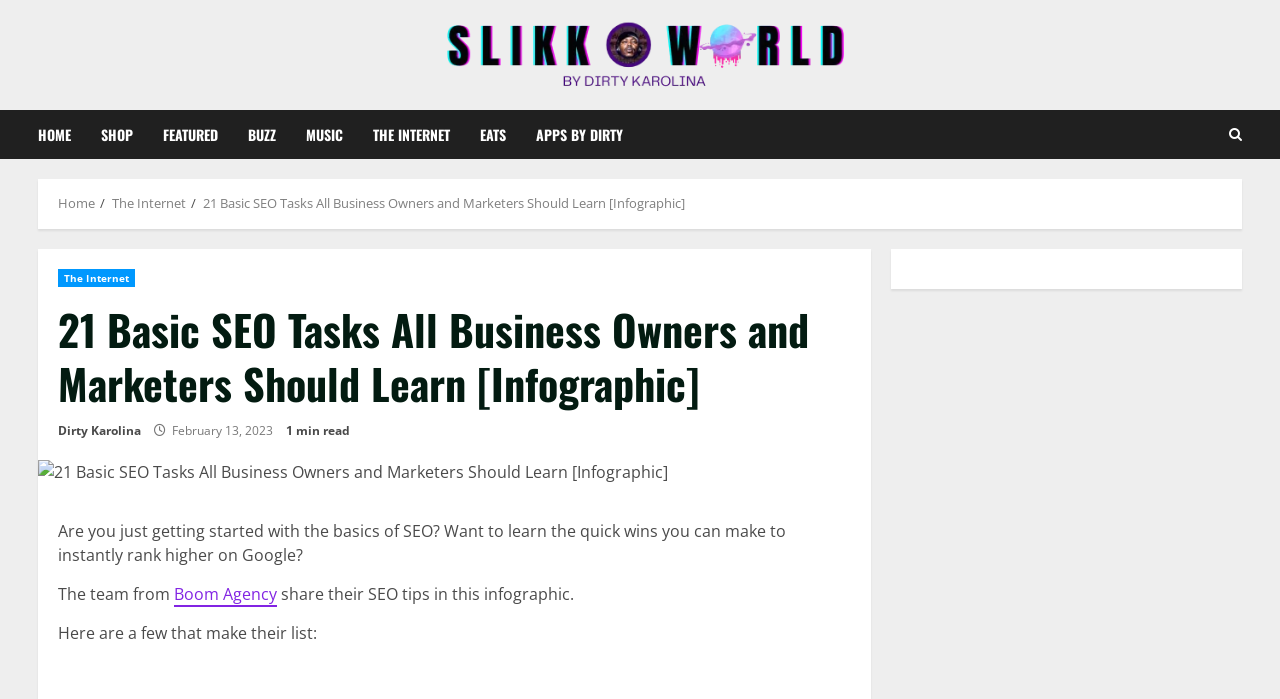Identify and extract the main heading from the webpage.

21 Basic SEO Tasks All Business Owners and Marketers Should Learn [Infographic]